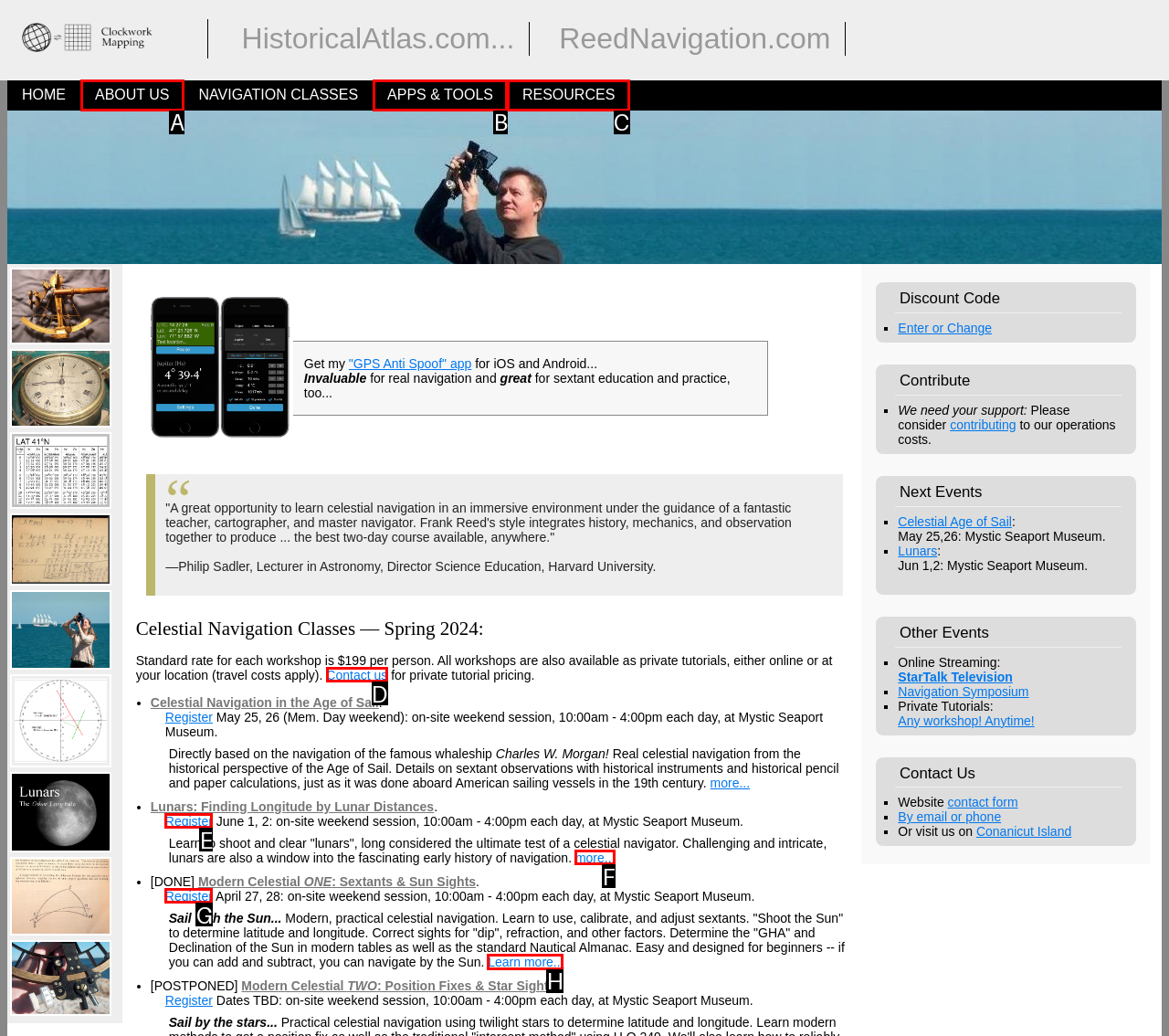Tell me which element should be clicked to achieve the following objective: Learn more about the 'Modern Celestial ONE: Sextants & Sun Sights' course
Reply with the letter of the correct option from the displayed choices.

H